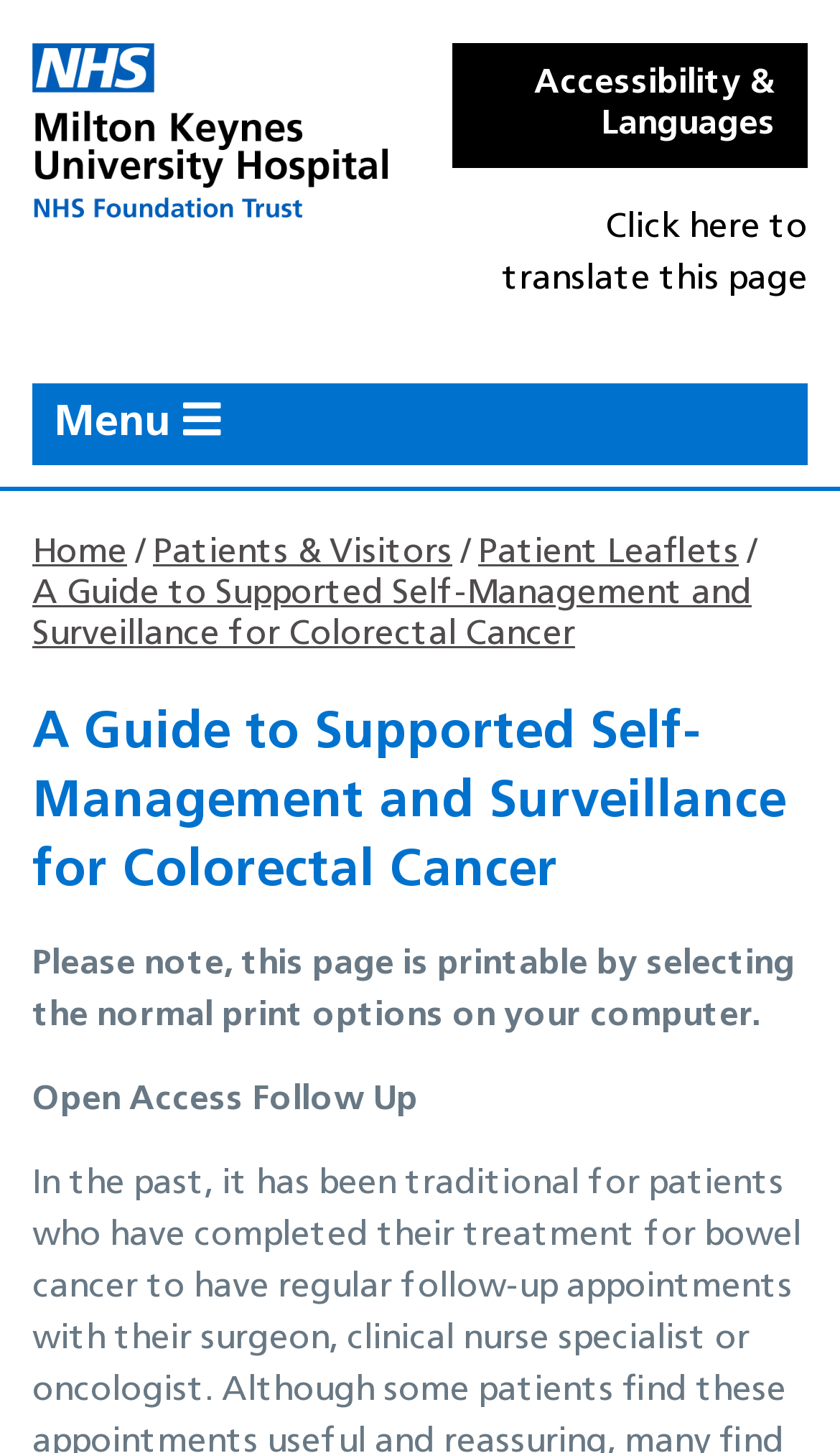Provide a brief response using a word or short phrase to this question:
What is the current page about?

Colorectal Cancer